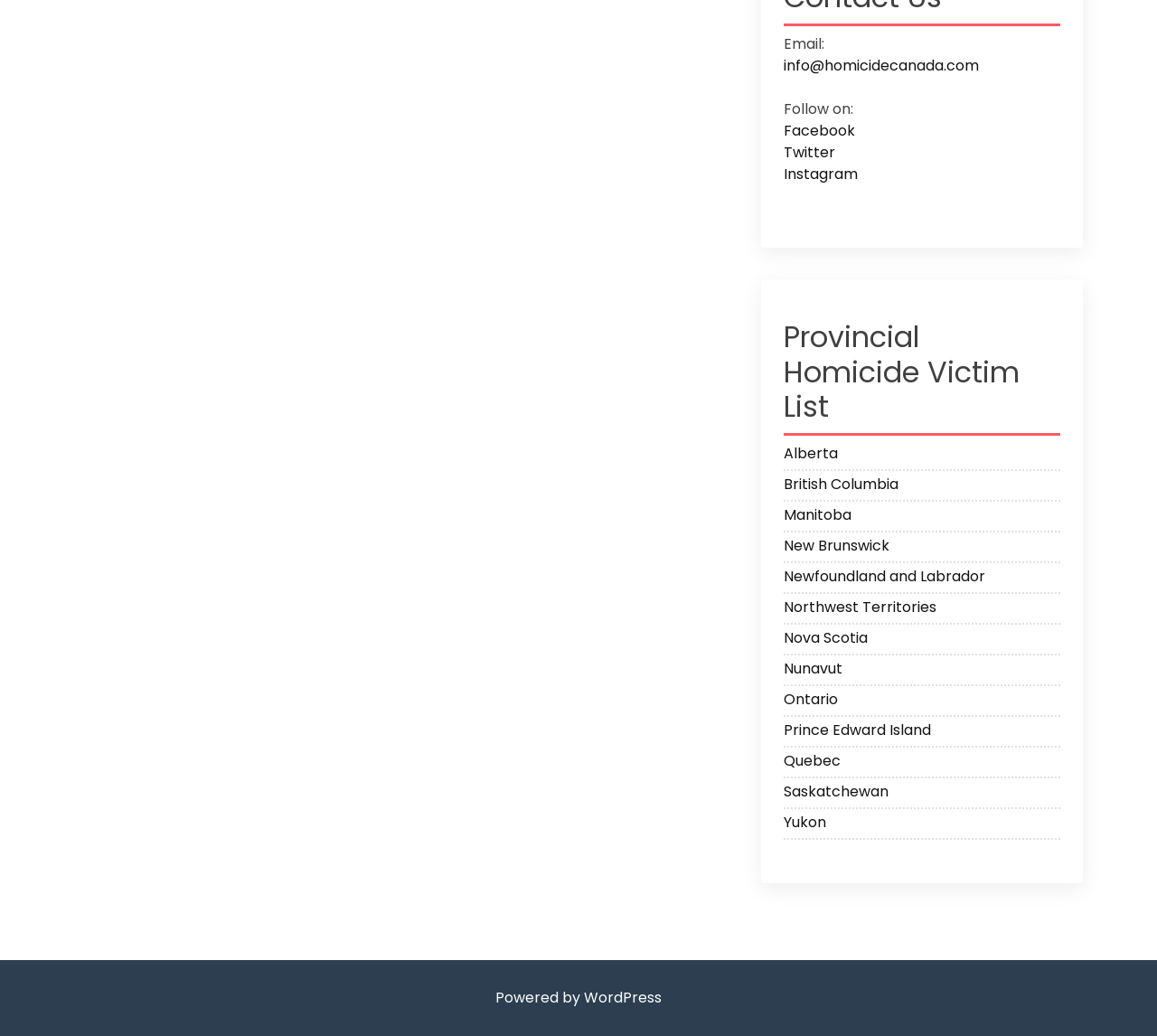Determine the bounding box coordinates of the element that should be clicked to execute the following command: "View Alberta homicide victims".

[0.677, 0.428, 0.916, 0.453]